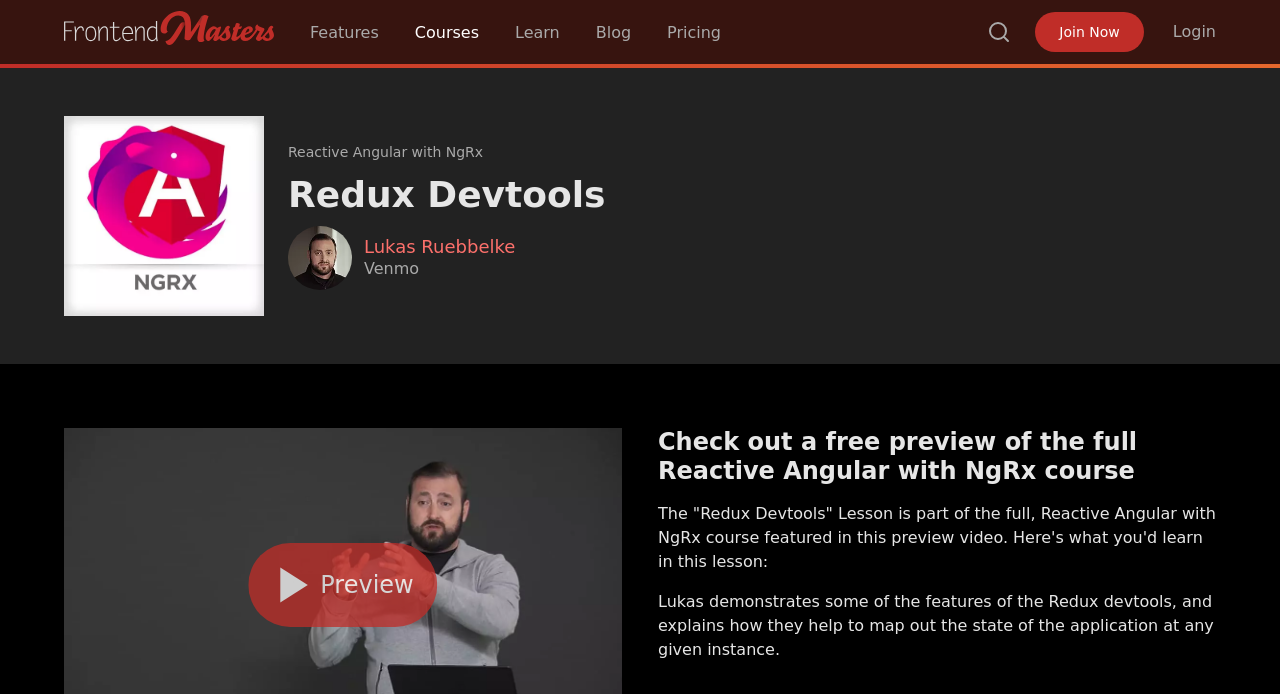What is the name of the course featured in this preview video?
Please provide a detailed and comprehensive answer to the question.

I found the answer by looking at the heading 'Check out a free preview of the full Reactive Angular with NgRx course' which indicates that the course featured in this preview video is Reactive Angular with NgRx.